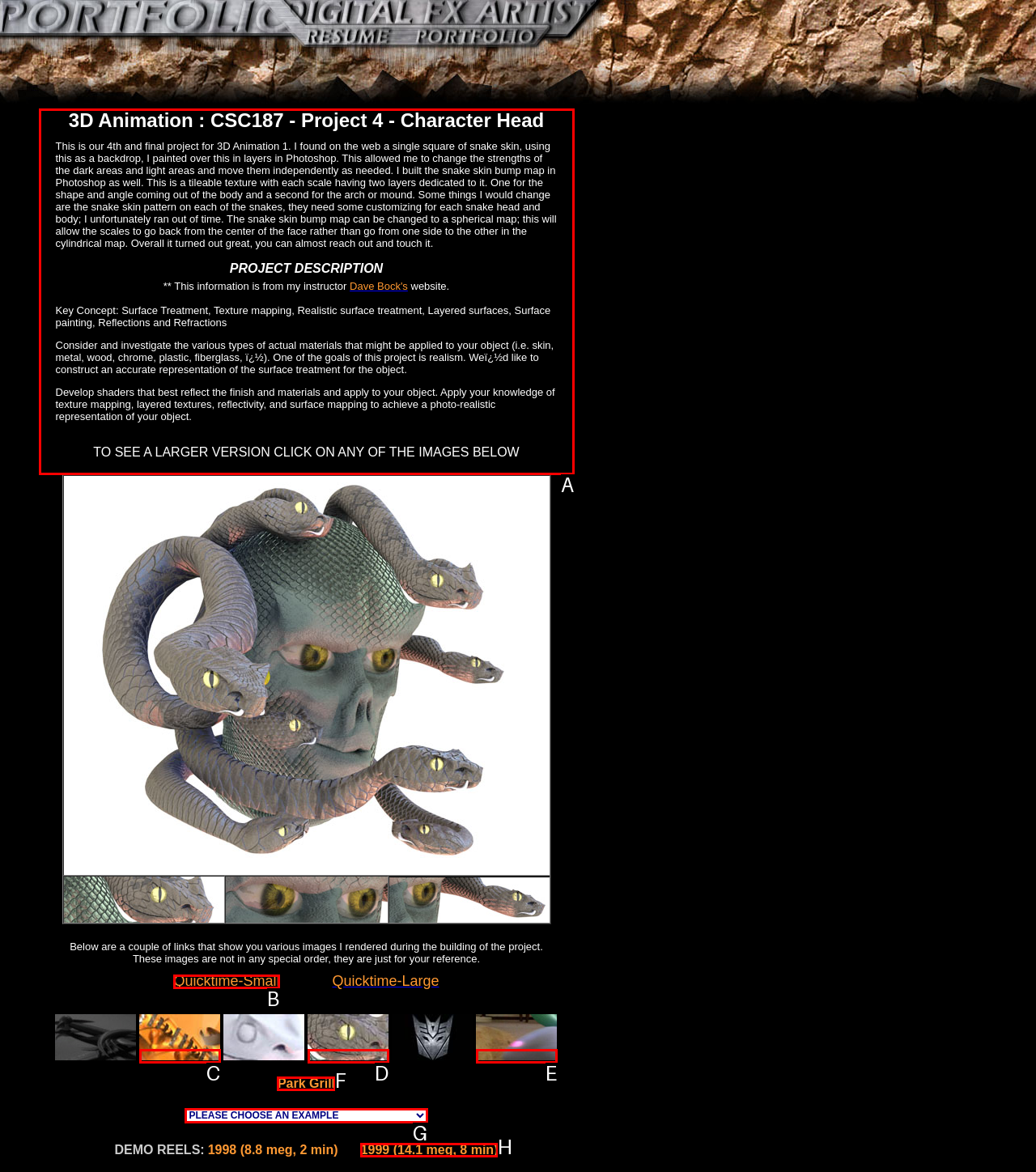Choose the UI element to click on to achieve this task: Read the project description. Reply with the letter representing the selected element.

A